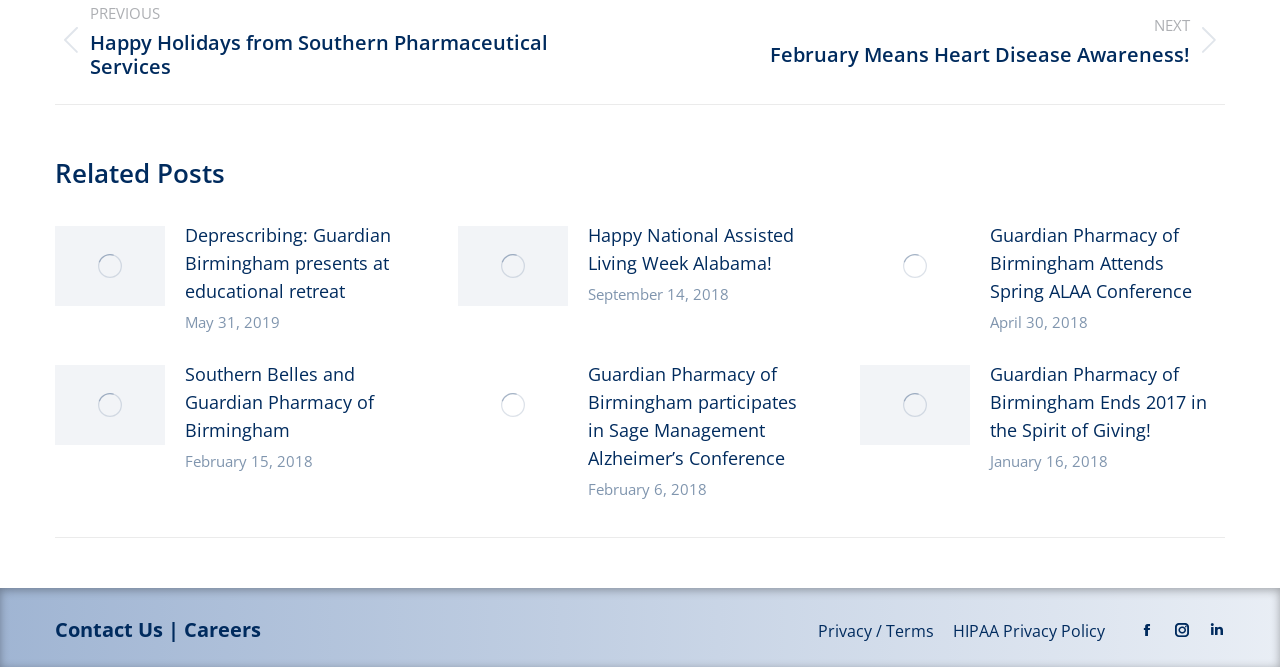Please determine the bounding box coordinates, formatted as (top-left x, top-left y, bottom-right x, bottom-right y), with all values as floating point numbers between 0 and 1. Identify the bounding box of the region described as: Contact Us

[0.043, 0.923, 0.127, 0.964]